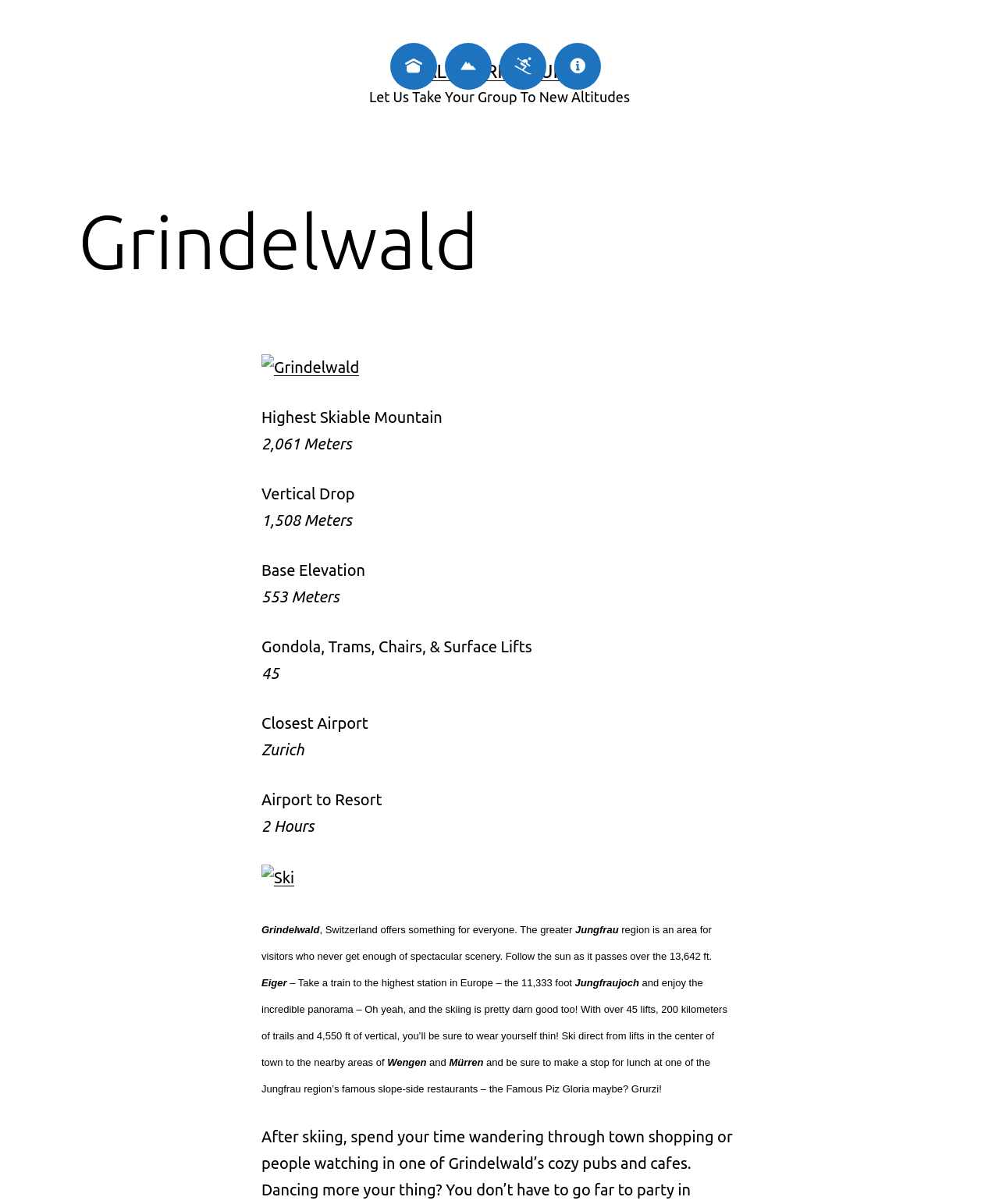What is the highest skiable mountain in Grindelwald?
Provide an in-depth and detailed explanation in response to the question.

I found this information by looking at the section that describes Grindelwald, where it mentions 'Highest Skiable Mountain' and provides the answer as '2,061 Meters'.